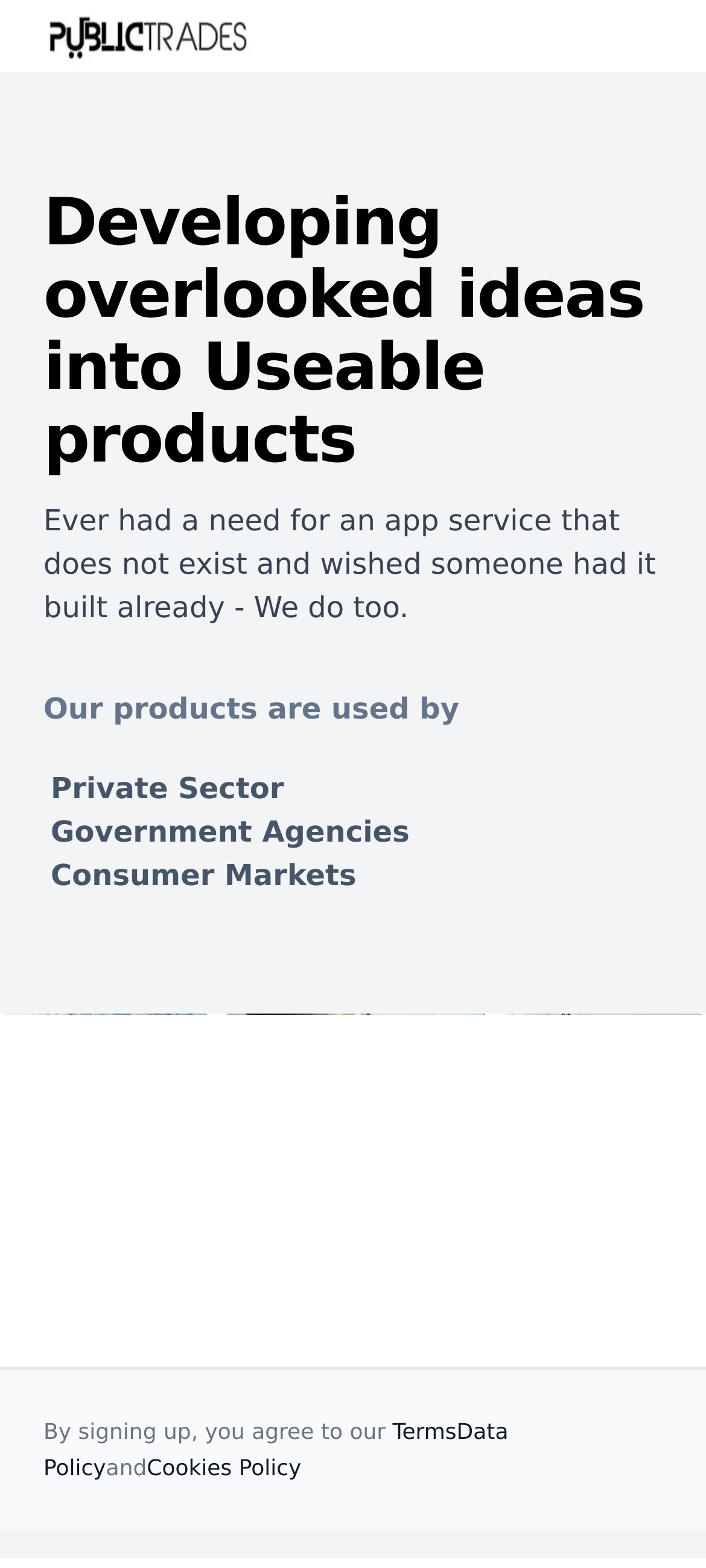Provide a brief response to the question below using one word or phrase:
What is the tone of the introductory text?

Informal